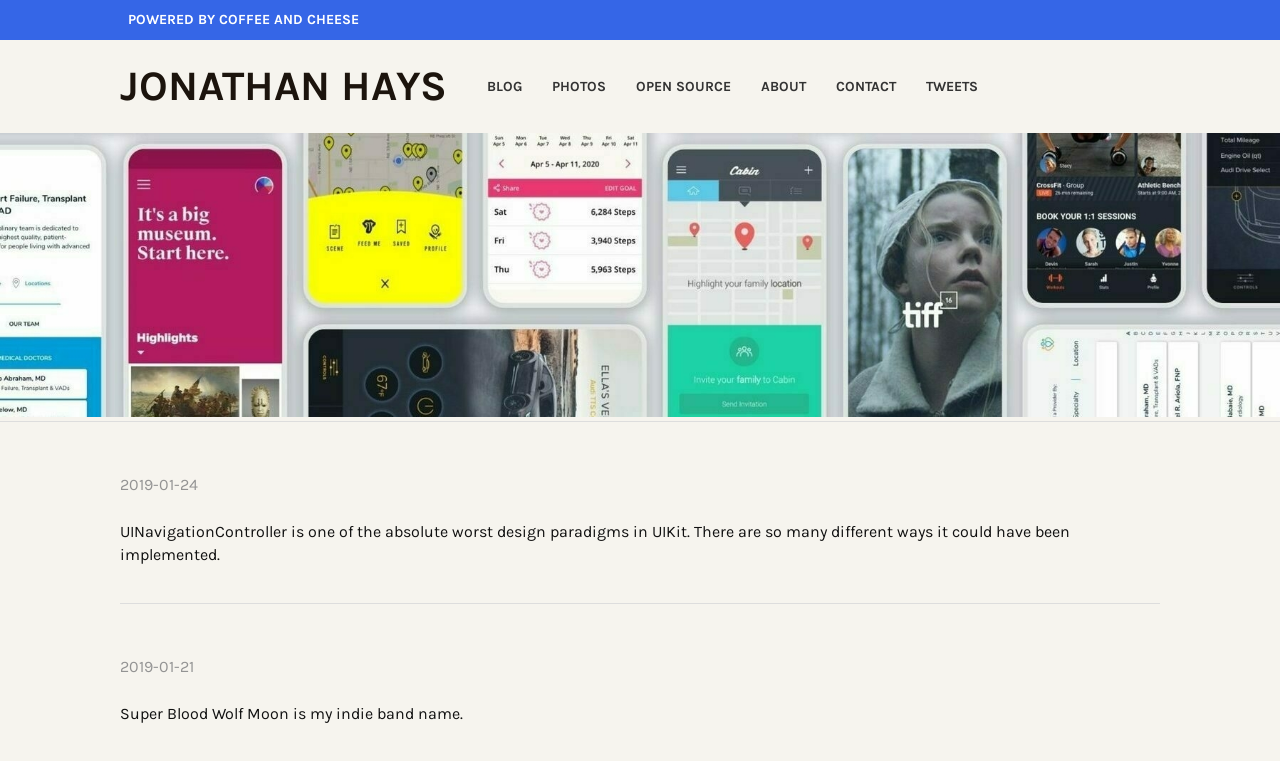Using the element description: "View pictures at el-winner.com >", determine the bounding box coordinates for the specified UI element. The coordinates should be four float numbers between 0 and 1, [left, top, right, bottom].

None